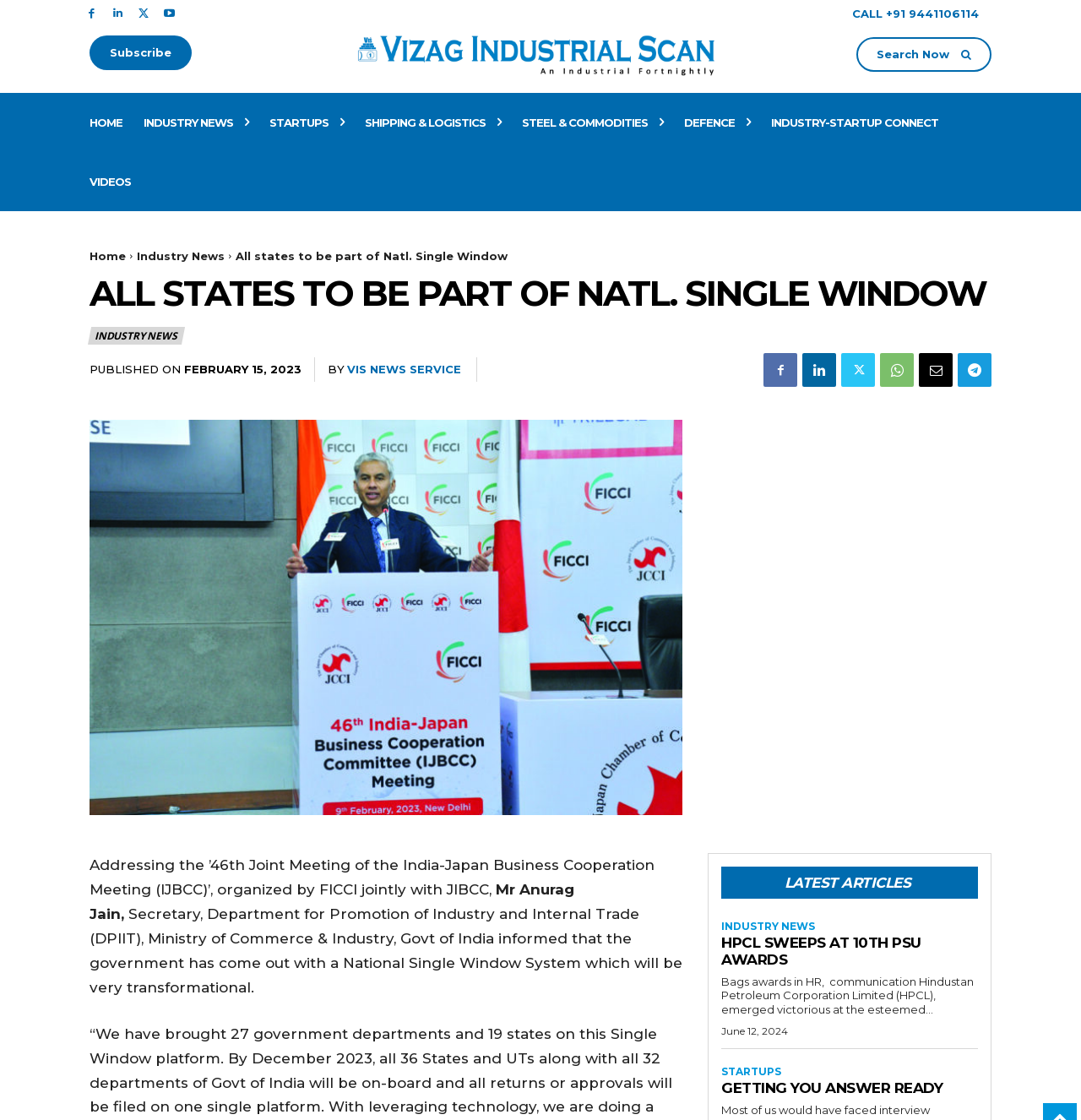Identify the coordinates of the bounding box for the element that must be clicked to accomplish the instruction: "Get more information about HPCL".

[0.667, 0.834, 0.852, 0.864]